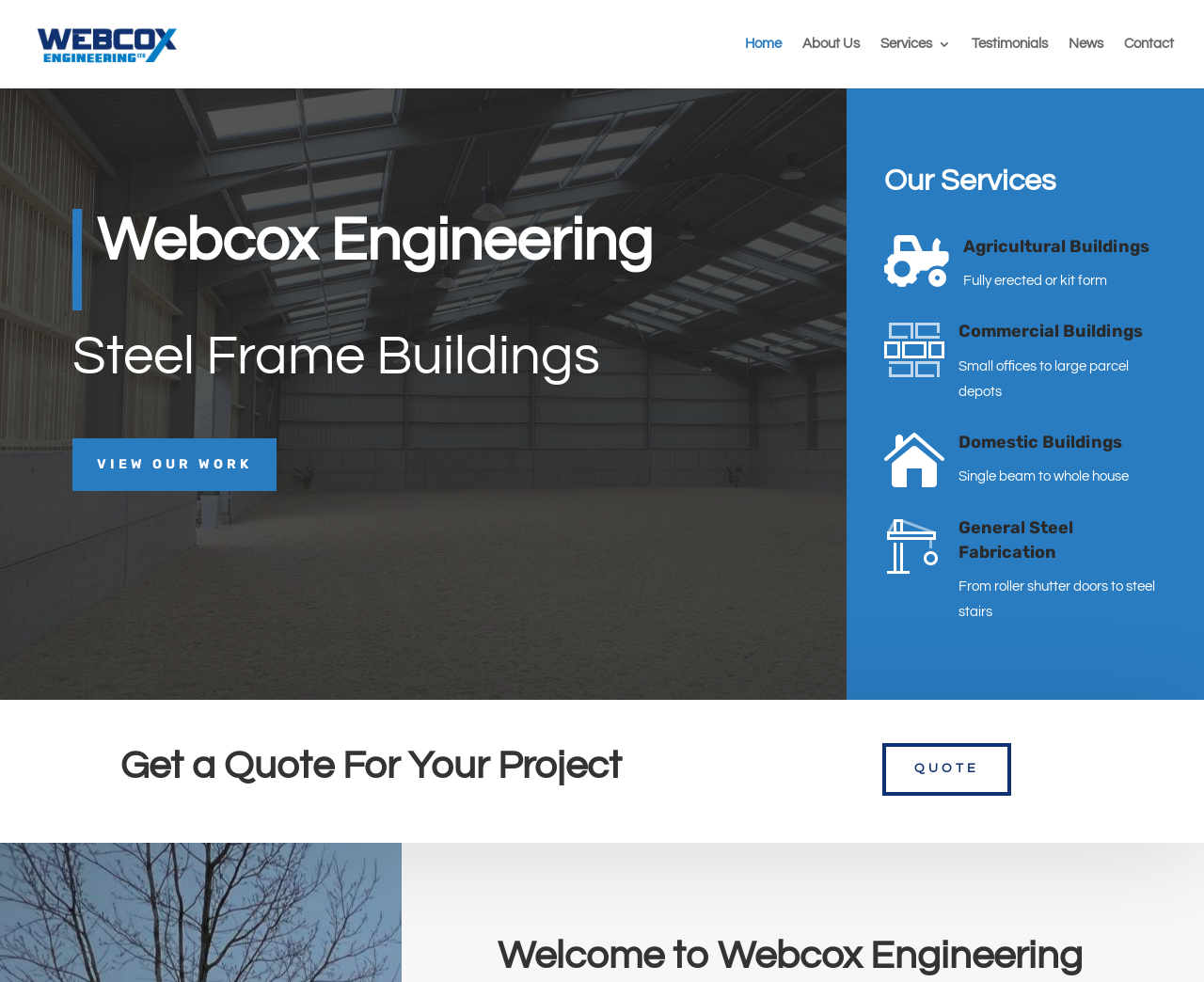What is the purpose of the 'VIEW OUR WORK' link?
Please answer the question as detailed as possible based on the image.

The 'VIEW OUR WORK' link is likely intended to allow users to view examples of Webcox Engineering's previous projects, which can help potential customers understand the company's capabilities and expertise in steel frame buildings.